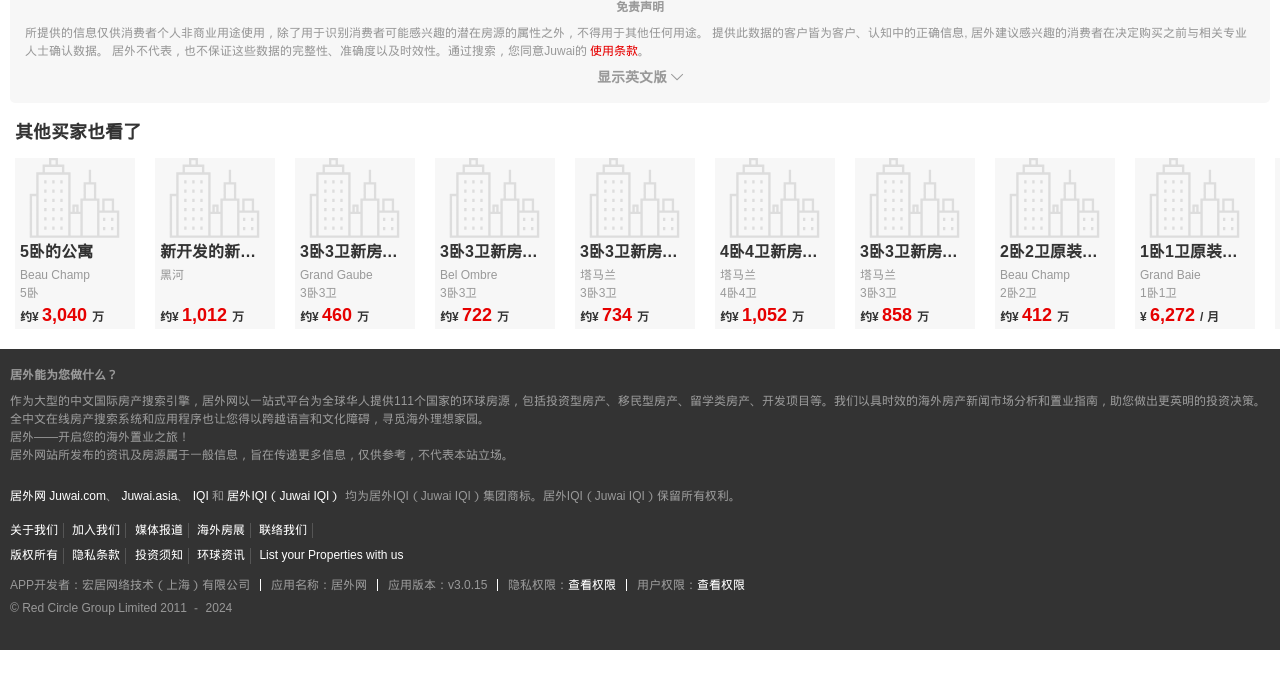What is the name of the company that developed the Juwai app? Refer to the image and provide a one-word or short phrase answer.

宏居网络技术（上海）有限公司